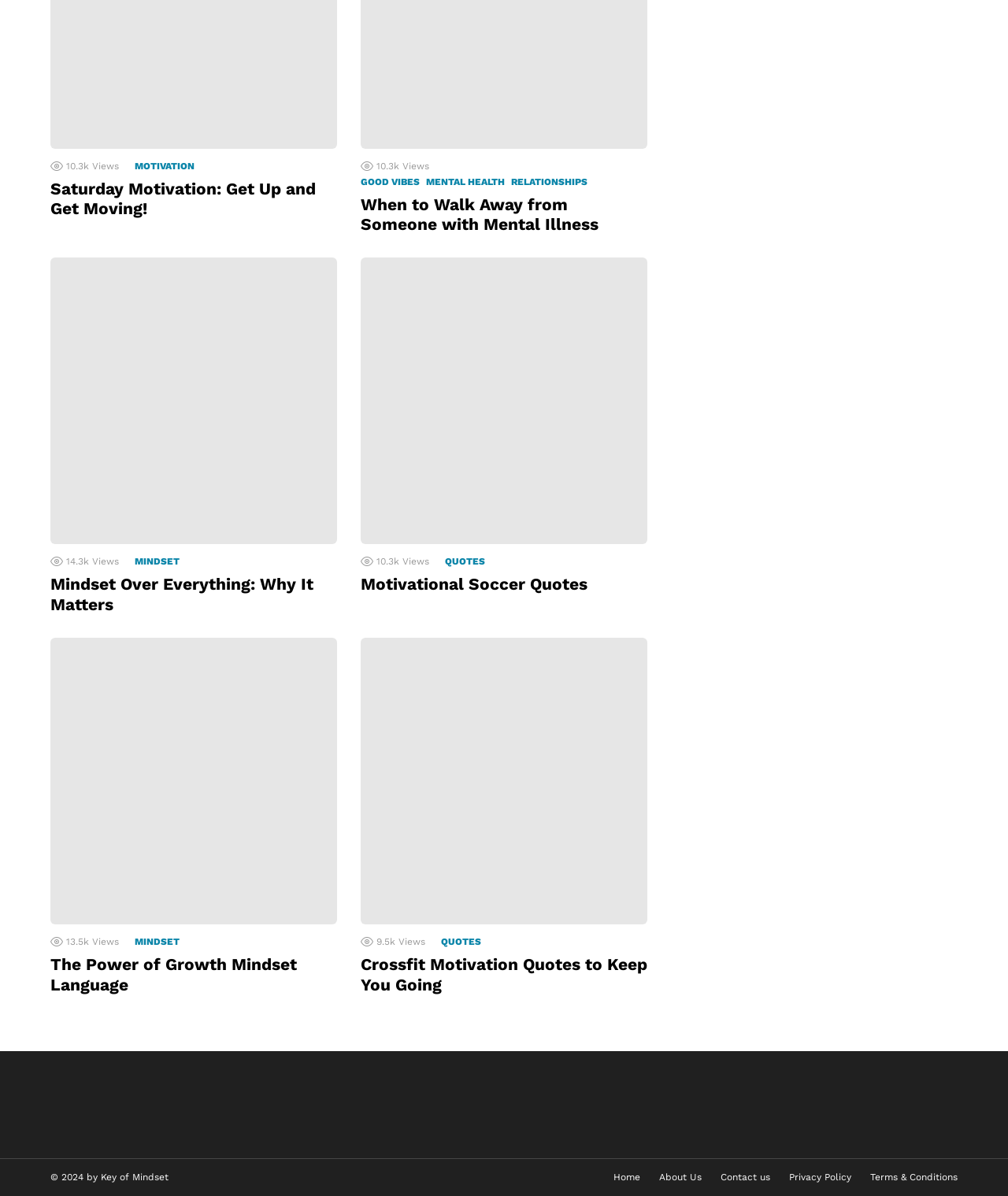Identify the bounding box for the UI element described as: "Mindset". Ensure the coordinates are four float numbers between 0 and 1, formatted as [left, top, right, bottom].

[0.134, 0.463, 0.184, 0.476]